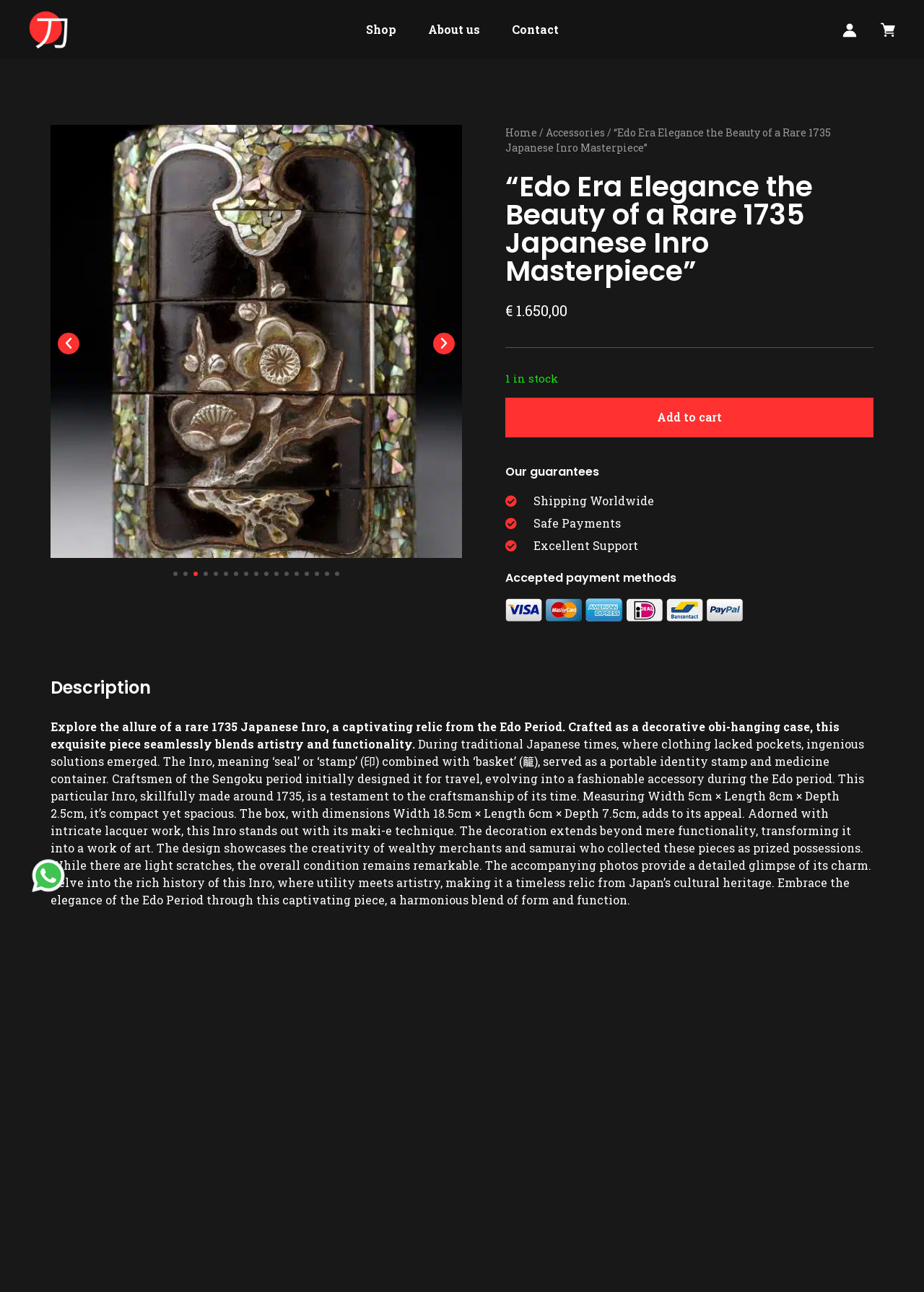What is the purpose of the Inro?
Use the image to give a comprehensive and detailed response to the question.

I found the purpose of the Inro by reading the description, which explains that the Inro was used as a portable identity stamp and medicine container during traditional Japanese times.